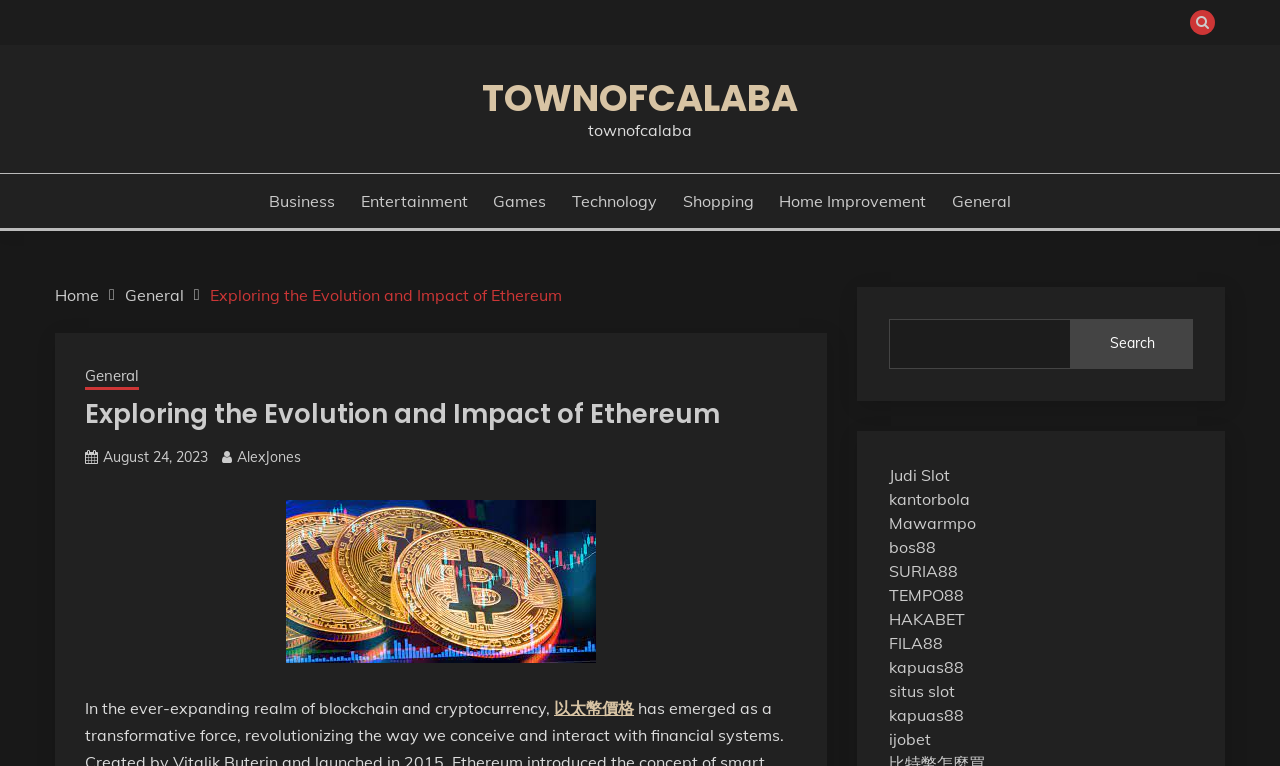Give a one-word or one-phrase response to the question:
What is the purpose of the search box?

To search the website